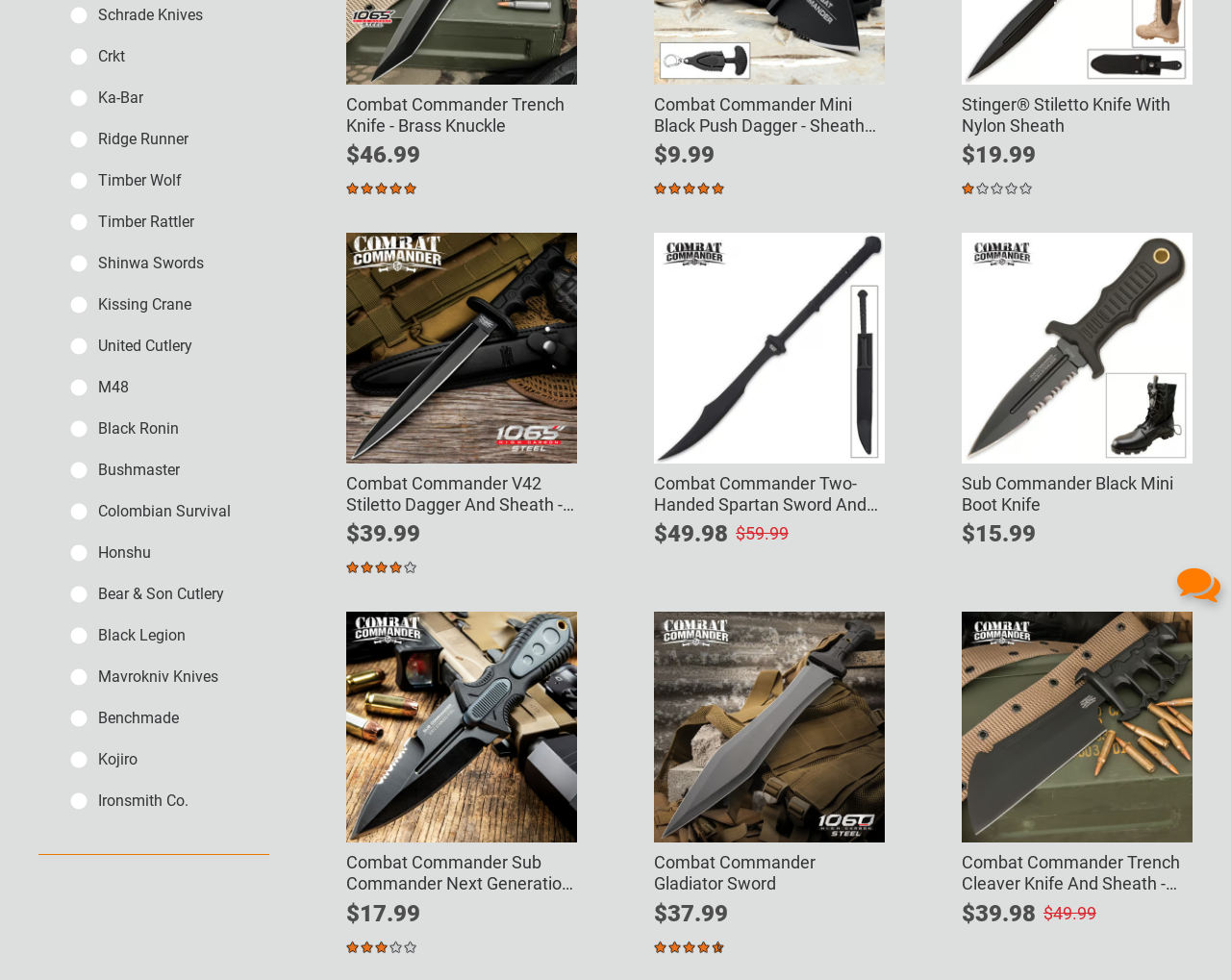Identify the bounding box coordinates for the UI element described as follows: Combat Commander Gladiator Sword. Use the format (top-left x, top-left y, bottom-right x, bottom-right y) and ensure all values are floating point numbers between 0 and 1.

[0.531, 0.87, 0.719, 0.912]